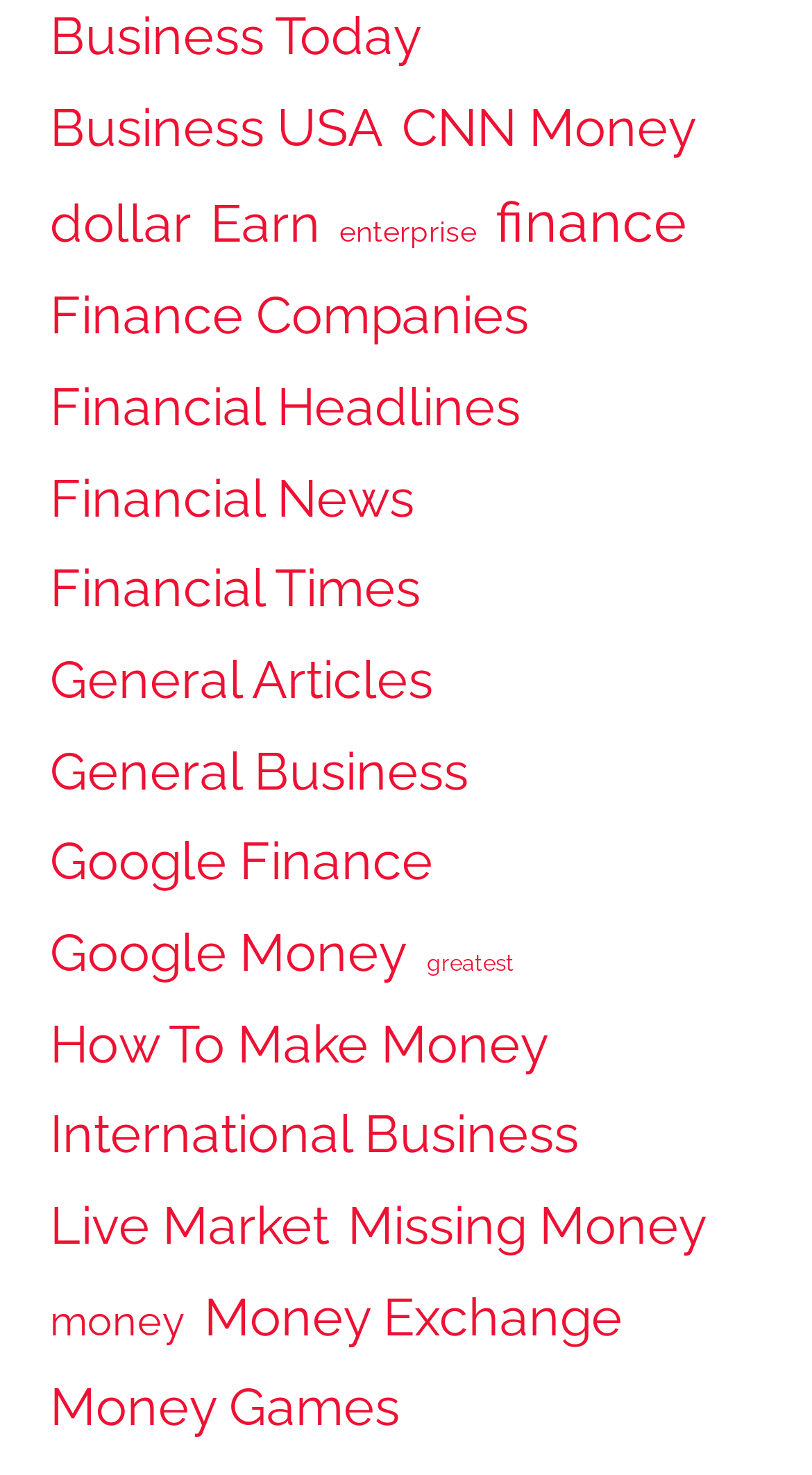Answer the question below using just one word or a short phrase: 
How many links are related to 'finance'?

2